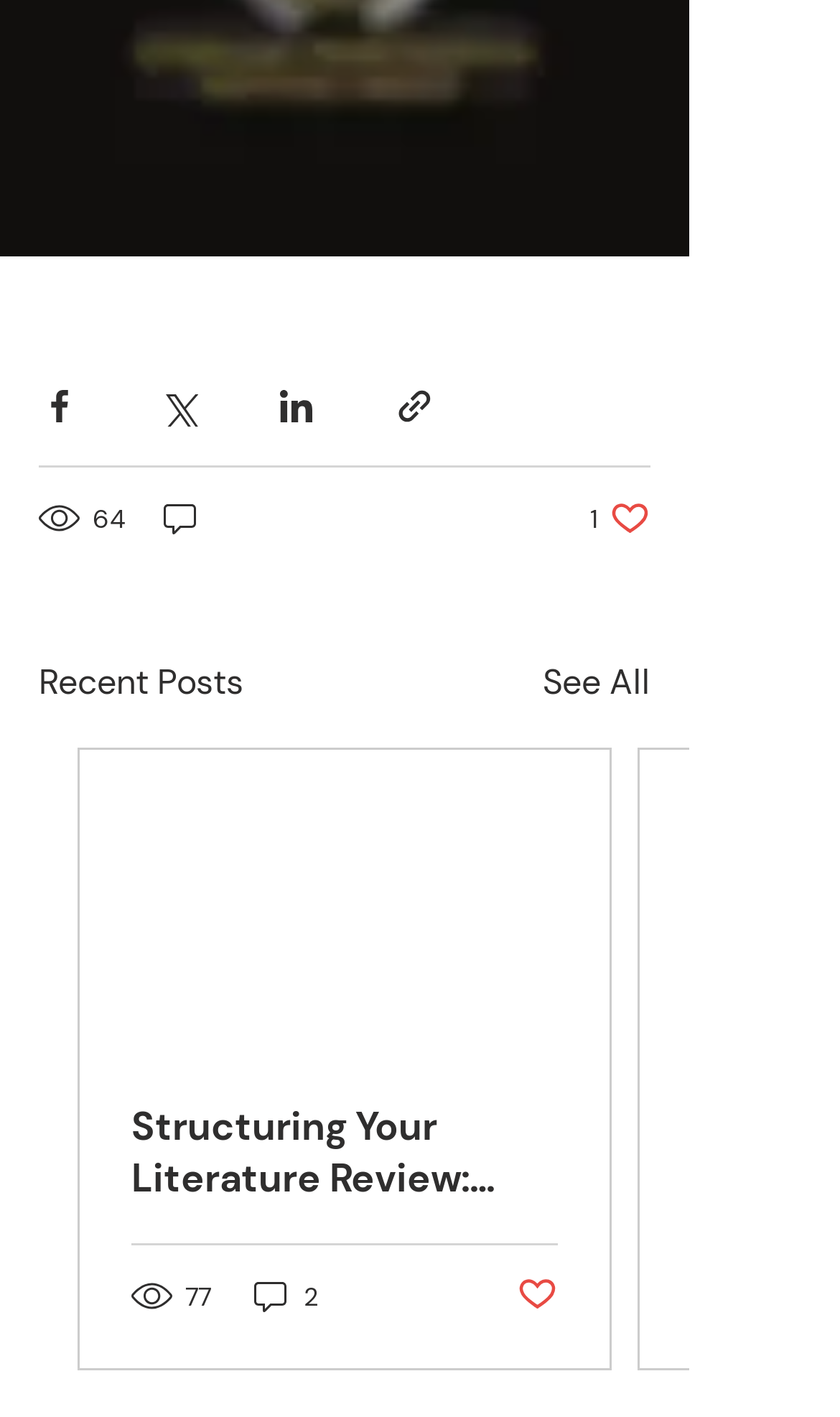Please identify the bounding box coordinates of the element that needs to be clicked to execute the following command: "Like the post". Provide the bounding box using four float numbers between 0 and 1, formatted as [left, top, right, bottom].

[0.703, 0.352, 0.774, 0.381]